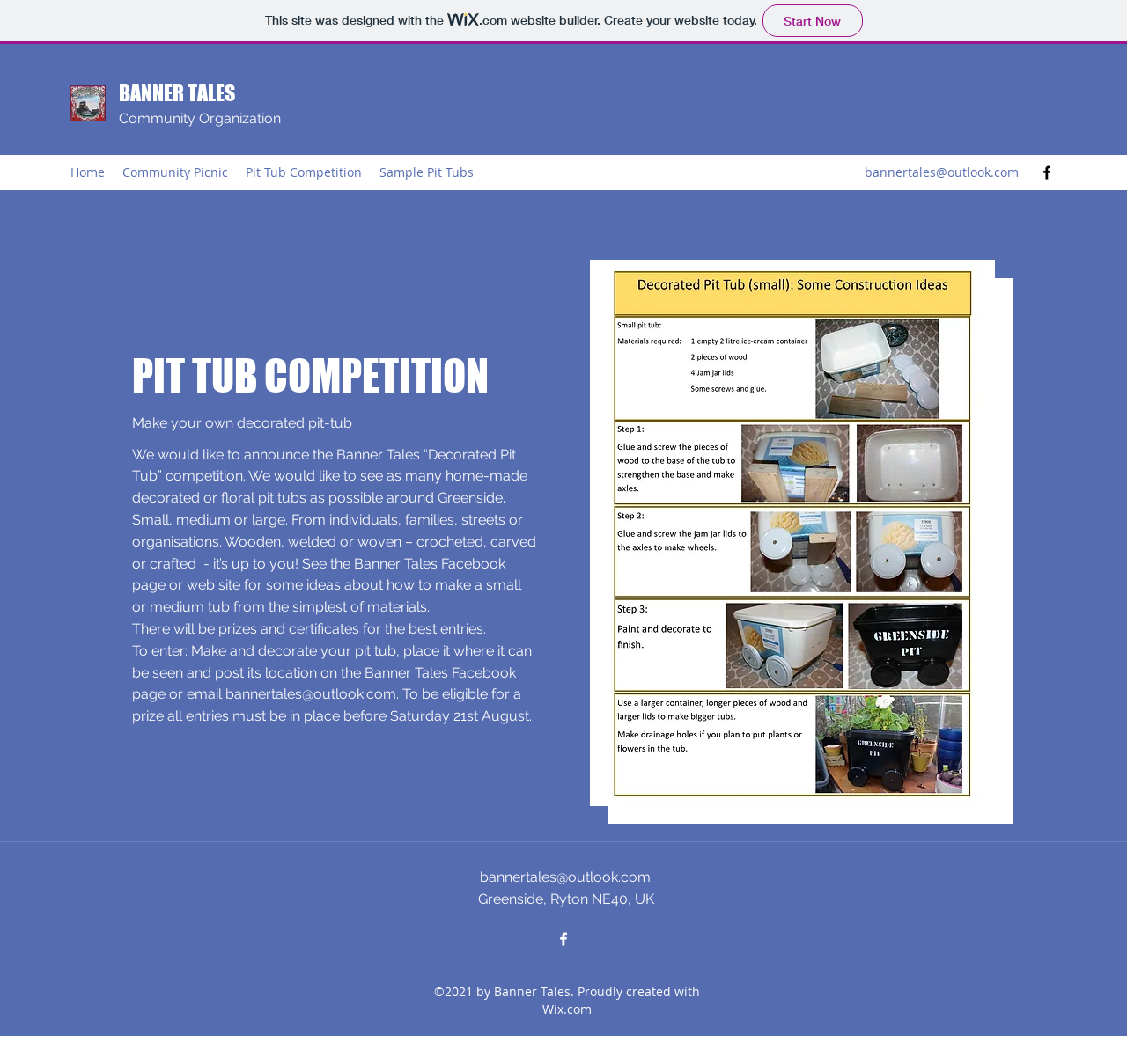What is the purpose of the Pit Tub Competition?
Please answer the question as detailed as possible based on the image.

I found the answer by reading the text under the 'PIT TUB COMPETITION' heading, which explains that the competition is about making and decorating pit tubs.